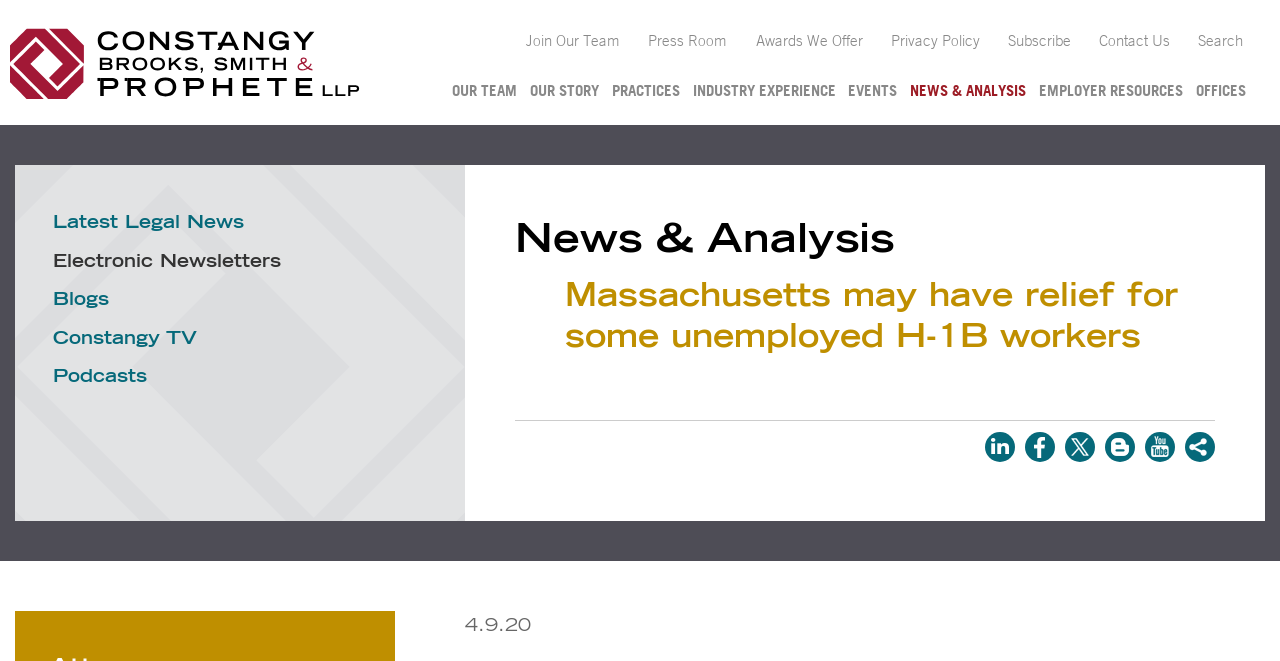Give a comprehensive overview of the webpage, including key elements.

This webpage appears to be a law firm's website, specifically Constangy, Brooks, Smith & Prophete, LLP. At the top, there is a logo and a link to the law firm's name, which is also the title of the webpage. Below the title, there is a main menu with a link to "Main Menu".

On the left side, there are several links to different sections of the website, including "Latest Legal News", "Electronic Newsletters", "Blogs", "Constangy TV", and "Podcasts". These links are stacked vertically, with "Latest Legal News" at the top and "Podcasts" at the bottom.

On the right side, there is a heading that reads "Massachusetts may have relief for some unemployed H-1B workers", which is the main topic of the webpage. Below this heading, there is a section labeled "News & Analysis".

At the bottom of the webpage, there are social media links to LinkedIn, Facebook, Twitter/X, Blogs, and YouTube, as well as a "Share" button. Next to the social media links, there is a timestamp that reads "4.9.20".

Across the top of the webpage, there are several links to different pages, including "Join Our Team", "Press Room", "Awards We Offer", "Privacy Policy", "Subscribe", "Contact Us", and "Search". These links are arranged horizontally, with "Join Our Team" on the left and "Search" on the right.

Below these links, there are additional links to different sections of the website, including "OUR TEAM", "OUR STORY", "PRACTICES", "INDUSTRY EXPERIENCE", "EVENTS", "NEWS & ANALYSIS", "EMPLOYER RESOURCES", and "OFFICES". These links are also arranged horizontally, with "OUR TEAM" on the left and "OFFICES" on the right.